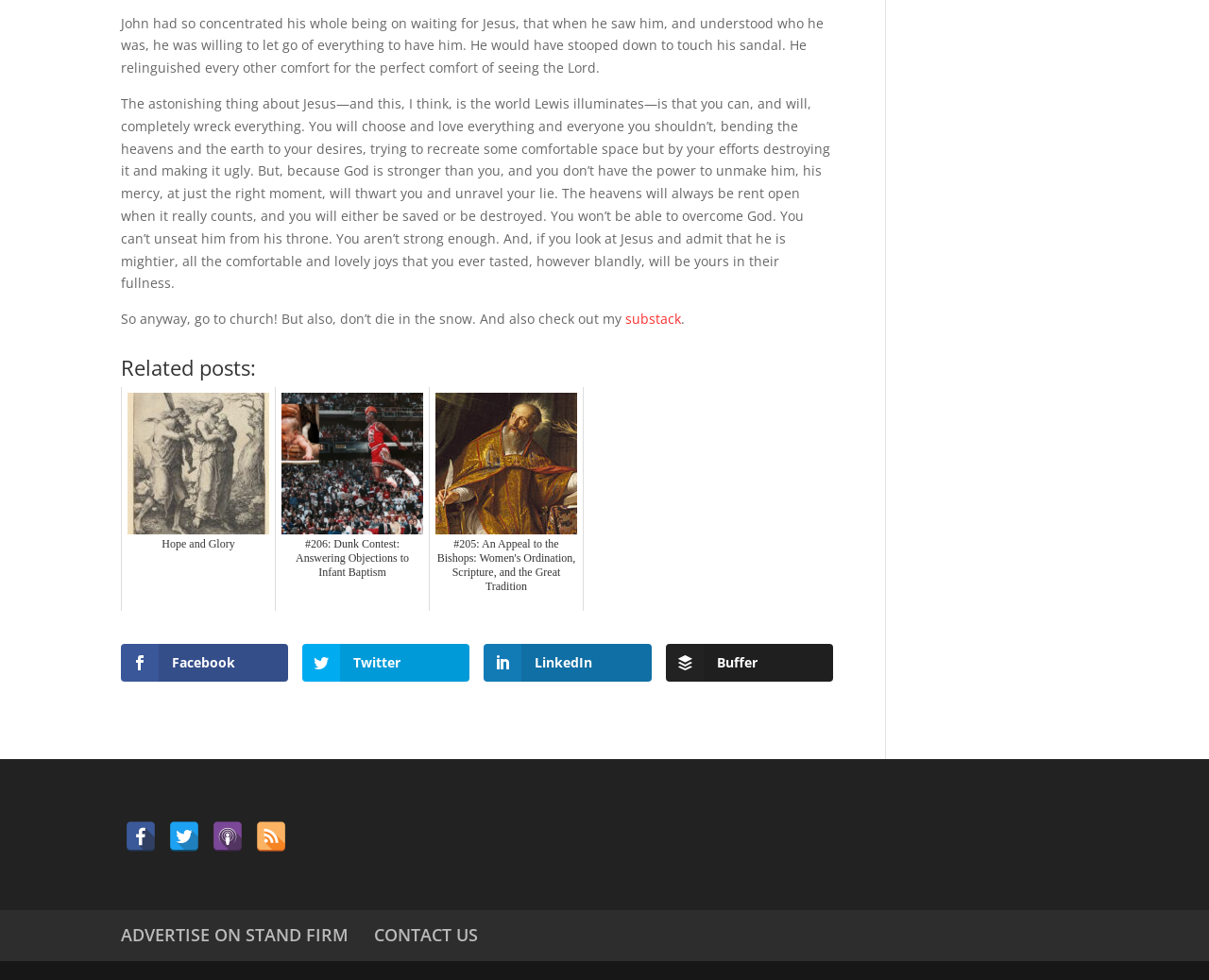Provide the bounding box coordinates for the UI element that is described as: "ADVERTISE ON STAND FIRM".

[0.1, 0.942, 0.288, 0.965]